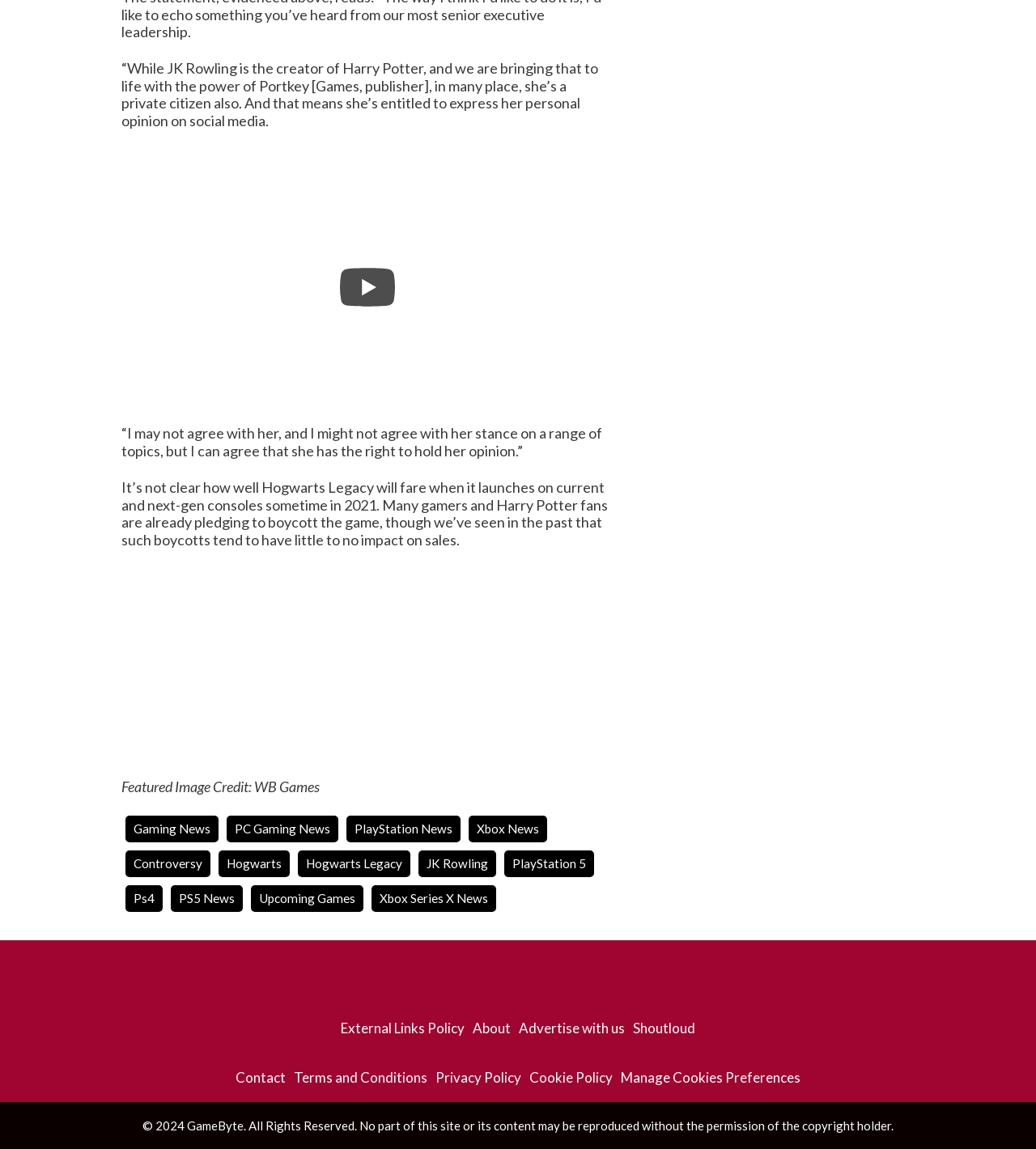What is the category of the article?
Refer to the image and offer an in-depth and detailed answer to the question.

The category of the article can be inferred from the links provided in the footer section, which include 'Gaming News', 'PC Gaming News', 'PlayStation News', and 'Xbox News'.